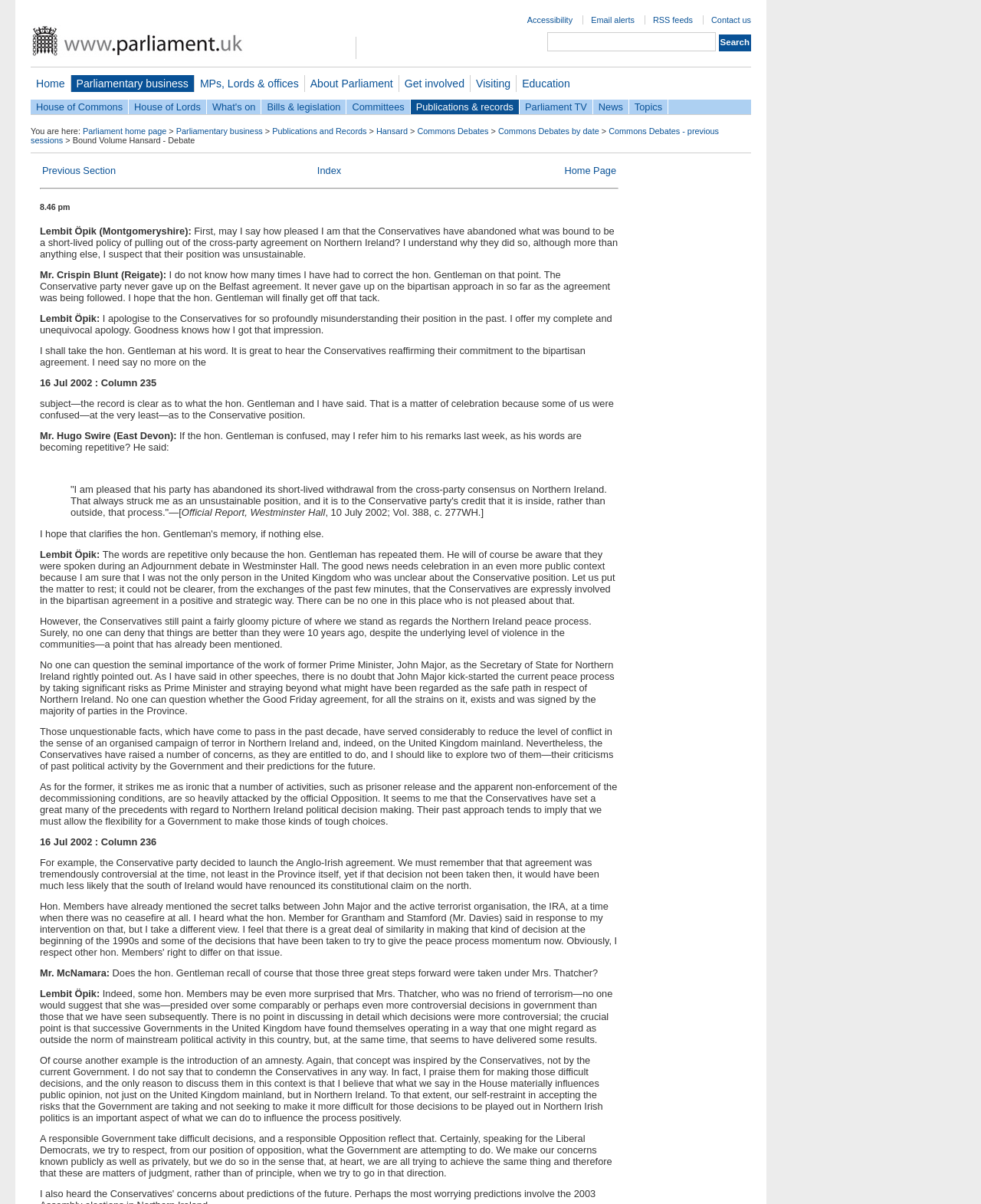Who is the speaker in the first quote?
Make sure to answer the question with a detailed and comprehensive explanation.

I found the answer by looking at the first quote on the webpage, which starts with 'First, may I say how pleased I am that the Conservatives have abandoned what was bound to be a short-lived policy of pulling out of the cross-party agreement on Northern Ireland?'. The speaker's name is mentioned before the quote as 'Lembit Öpik (Montgomeryshire)'.